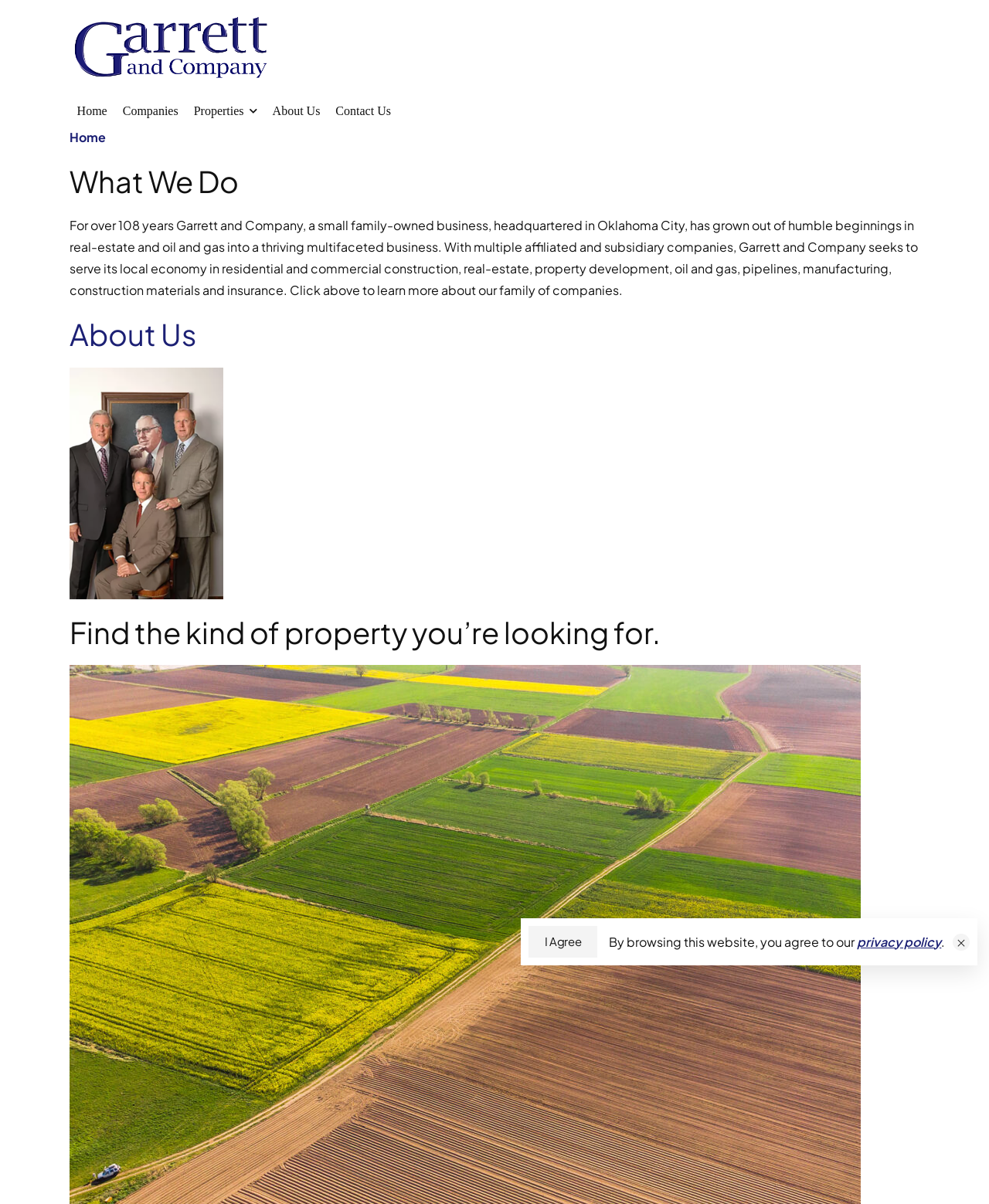What is the location of Garrett and Company's headquarters?
Please provide a single word or phrase as the answer based on the screenshot.

Oklahoma City